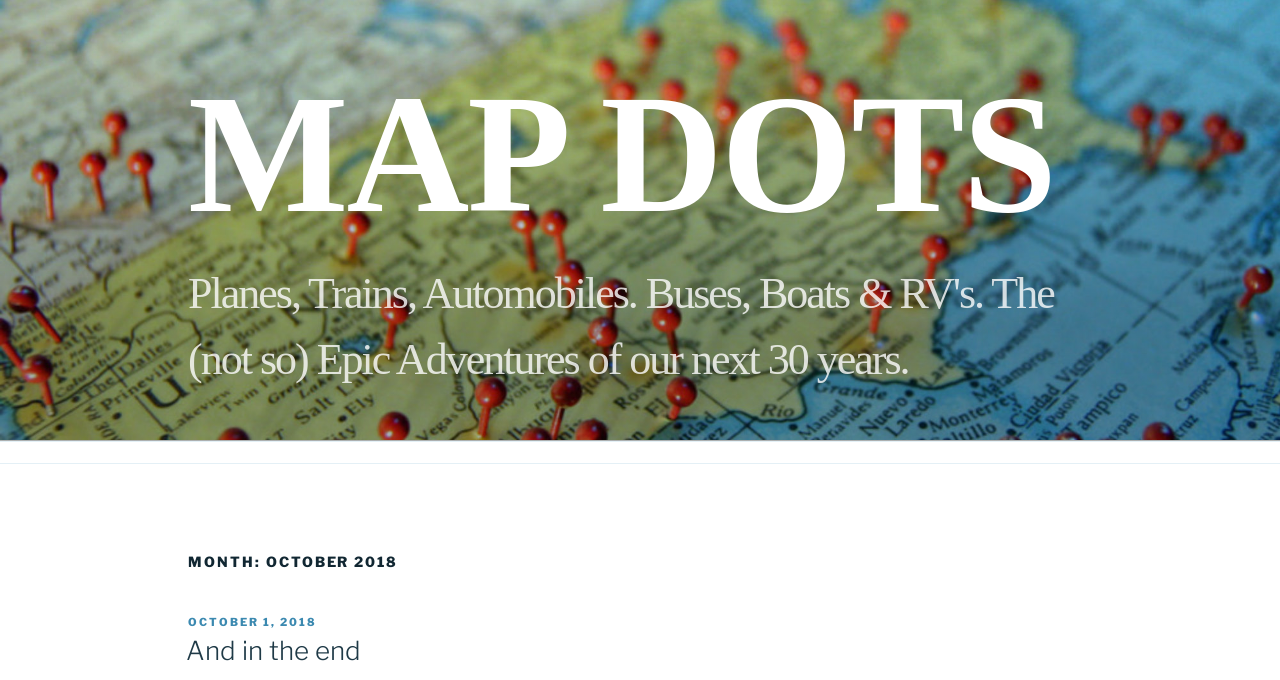For the element described, predict the bounding box coordinates as (top-left x, top-left y, bottom-right x, bottom-right y). All values should be between 0 and 1. Element description: And in the end

[0.145, 0.934, 0.282, 0.979]